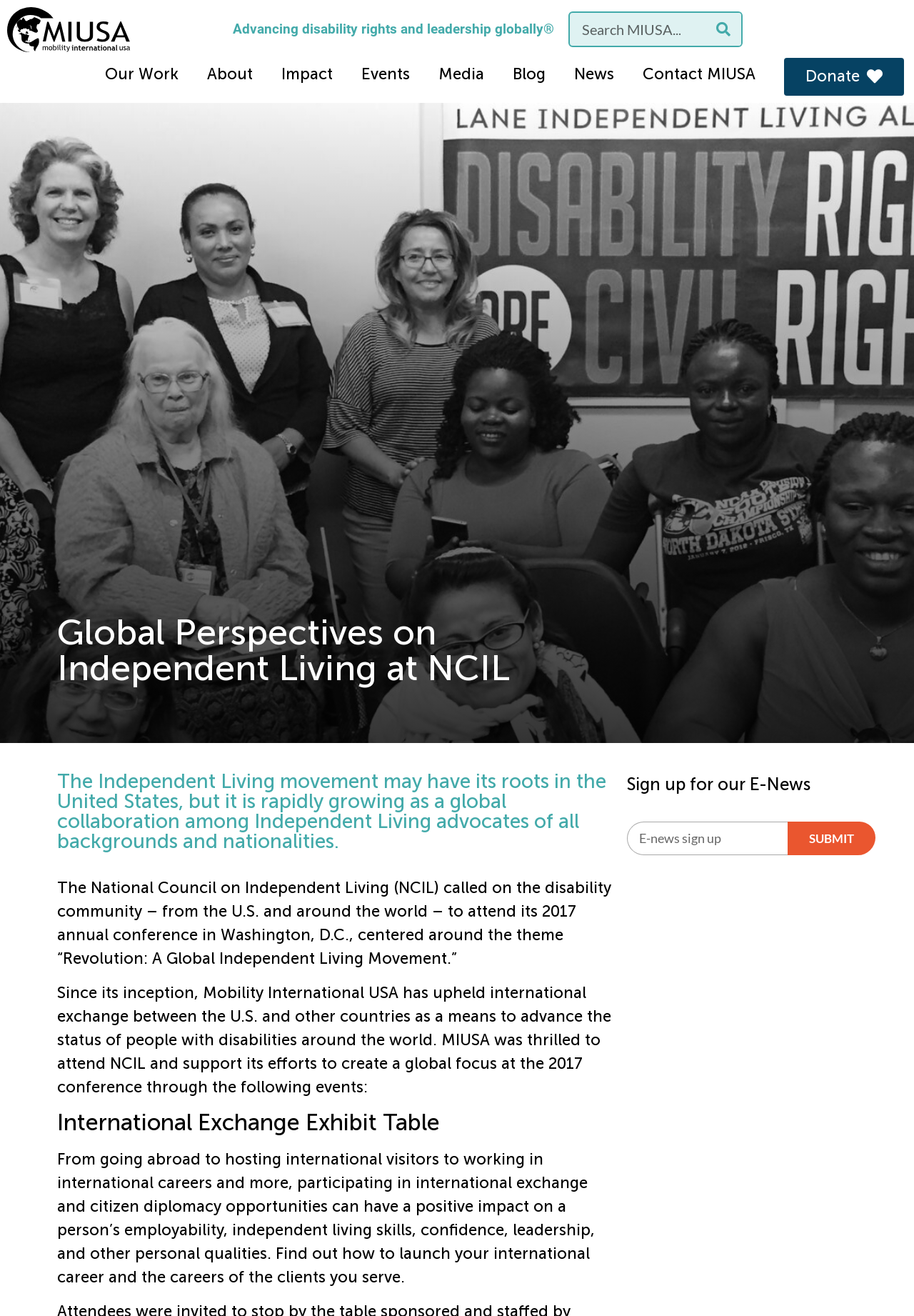Identify the bounding box coordinates for the element you need to click to achieve the following task: "Click on the 'Our Work' link". The coordinates must be four float values ranging from 0 to 1, formatted as [left, top, right, bottom].

[0.099, 0.044, 0.211, 0.069]